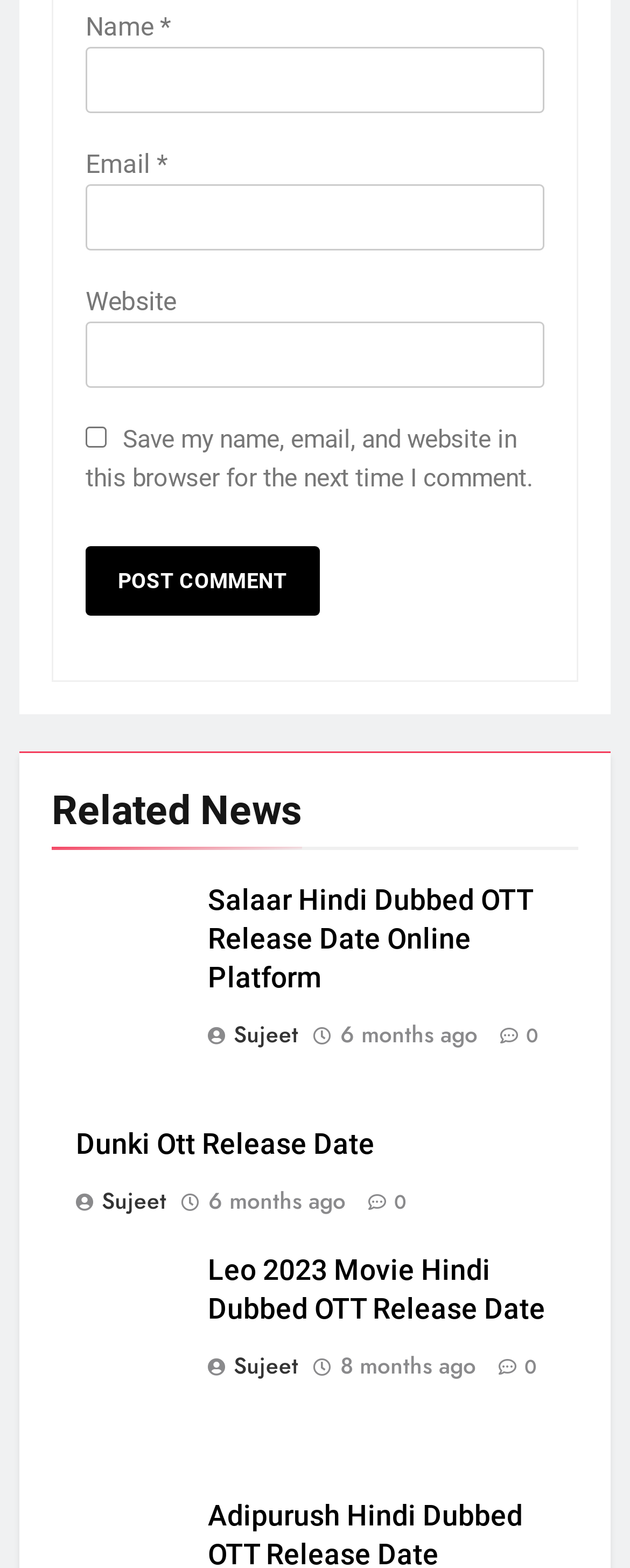Identify the bounding box coordinates of the clickable region required to complete the instruction: "Check the website of the author Sujeet". The coordinates should be given as four float numbers within the range of 0 and 1, i.e., [left, top, right, bottom].

[0.329, 0.649, 0.491, 0.67]